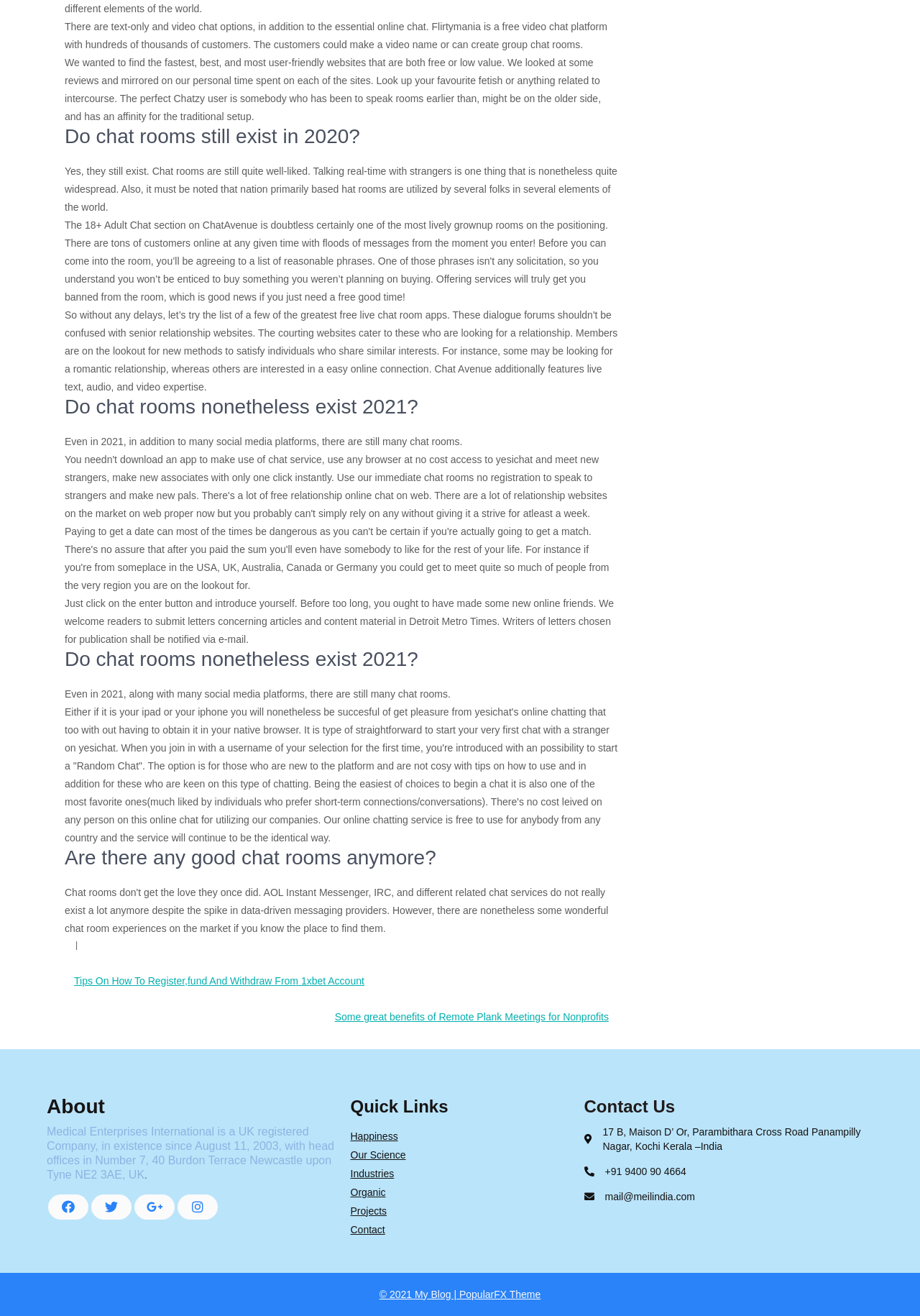What is the contact email address?
From the image, respond with a single word or phrase.

mail@meilindia.com